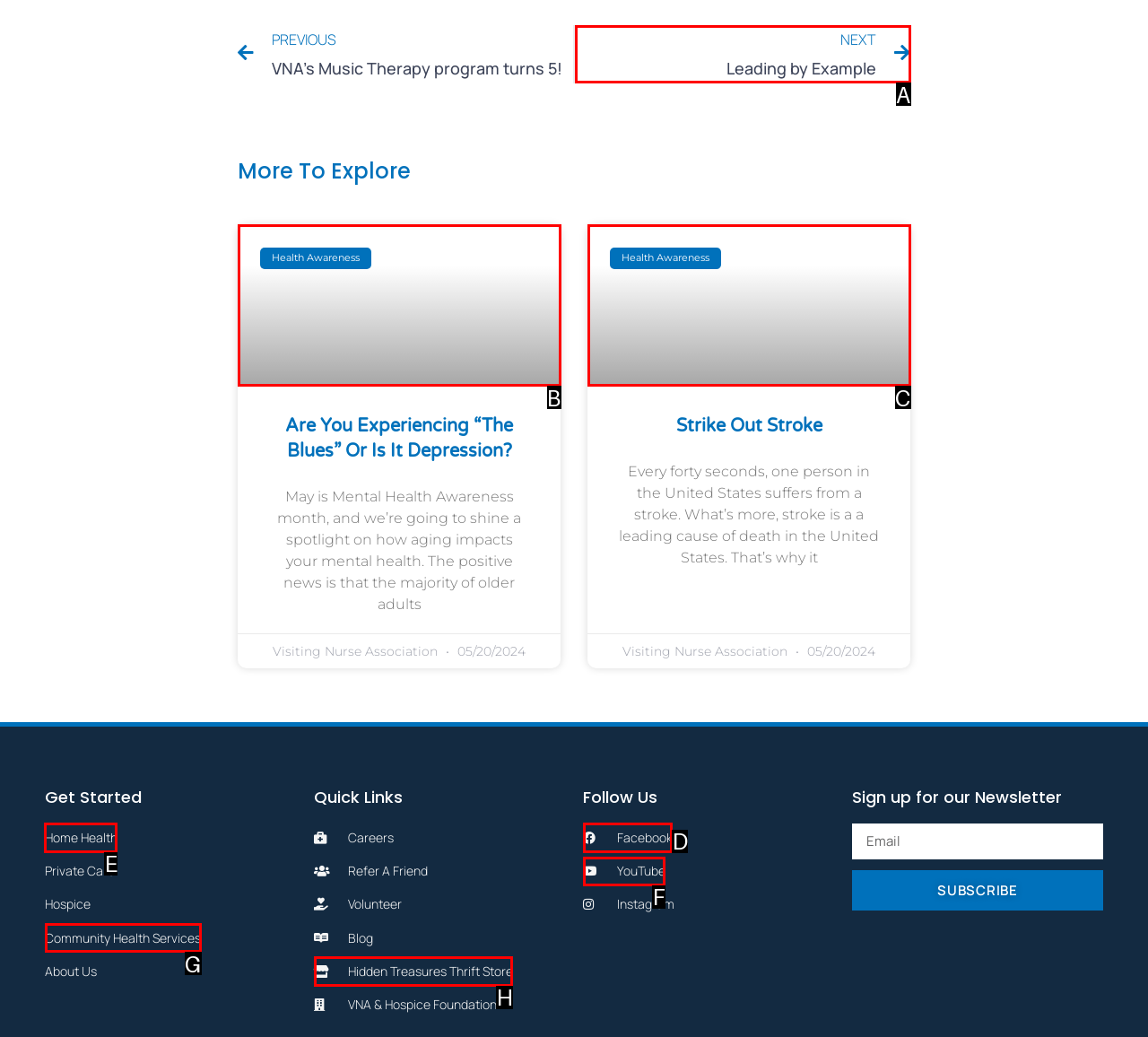Which UI element's letter should be clicked to achieve the task: Click on the 'Home Health' link
Provide the letter of the correct choice directly.

E